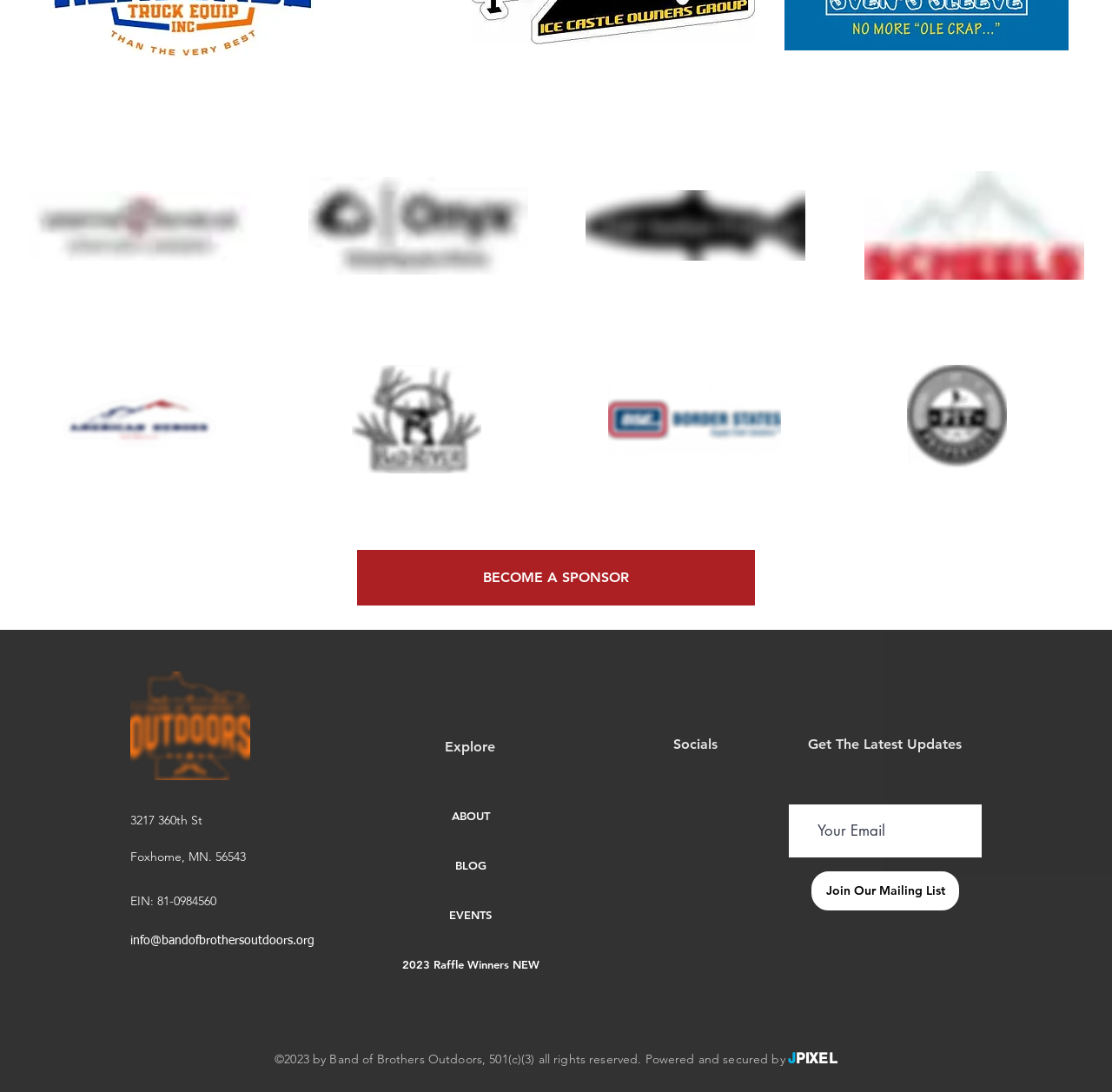Please determine the bounding box coordinates of the area that needs to be clicked to complete this task: 'Click the 'Join Our Mailing List' button'. The coordinates must be four float numbers between 0 and 1, formatted as [left, top, right, bottom].

[0.73, 0.798, 0.862, 0.834]